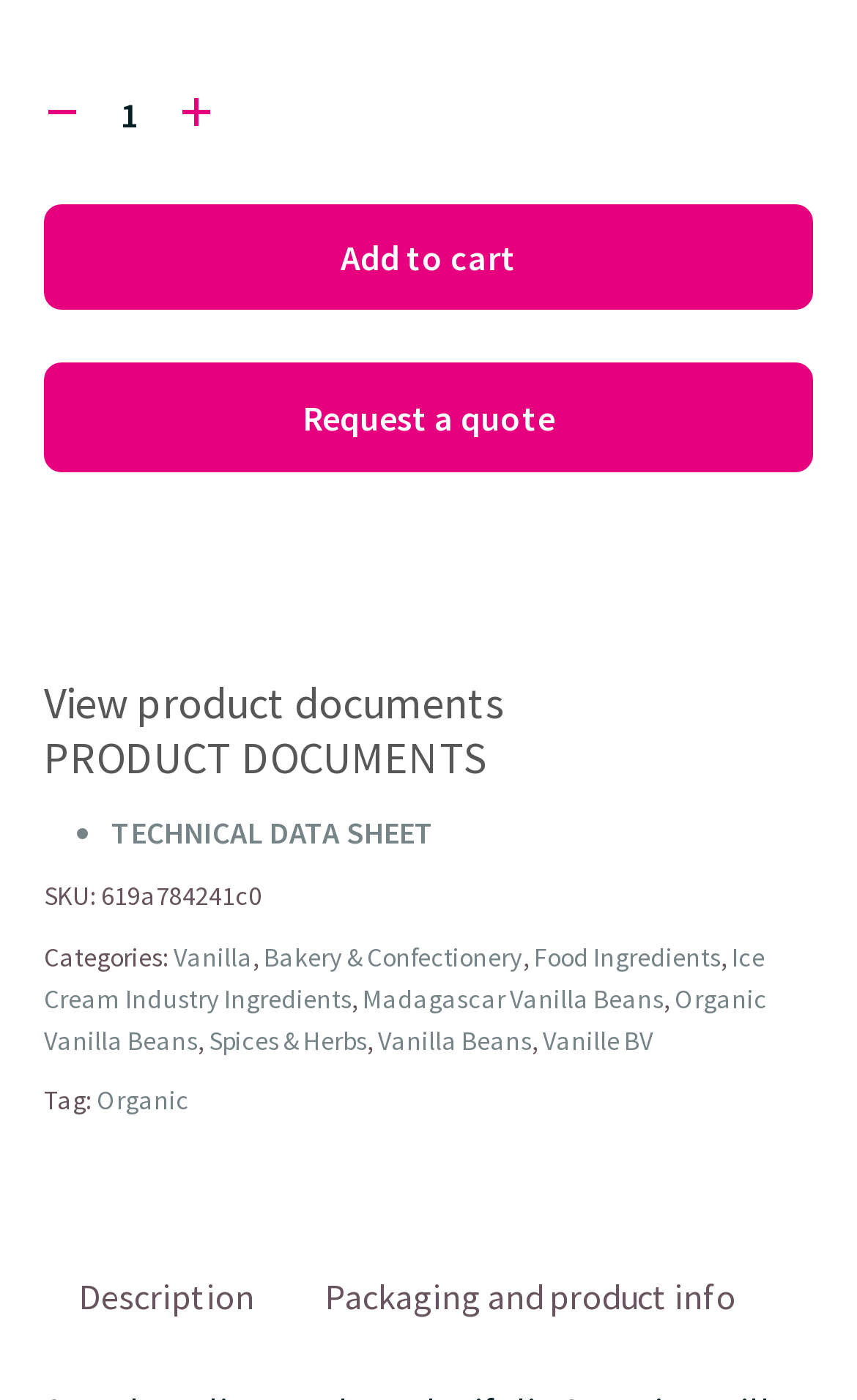Respond to the question below with a single word or phrase:
What is the category of the product?

Vanilla